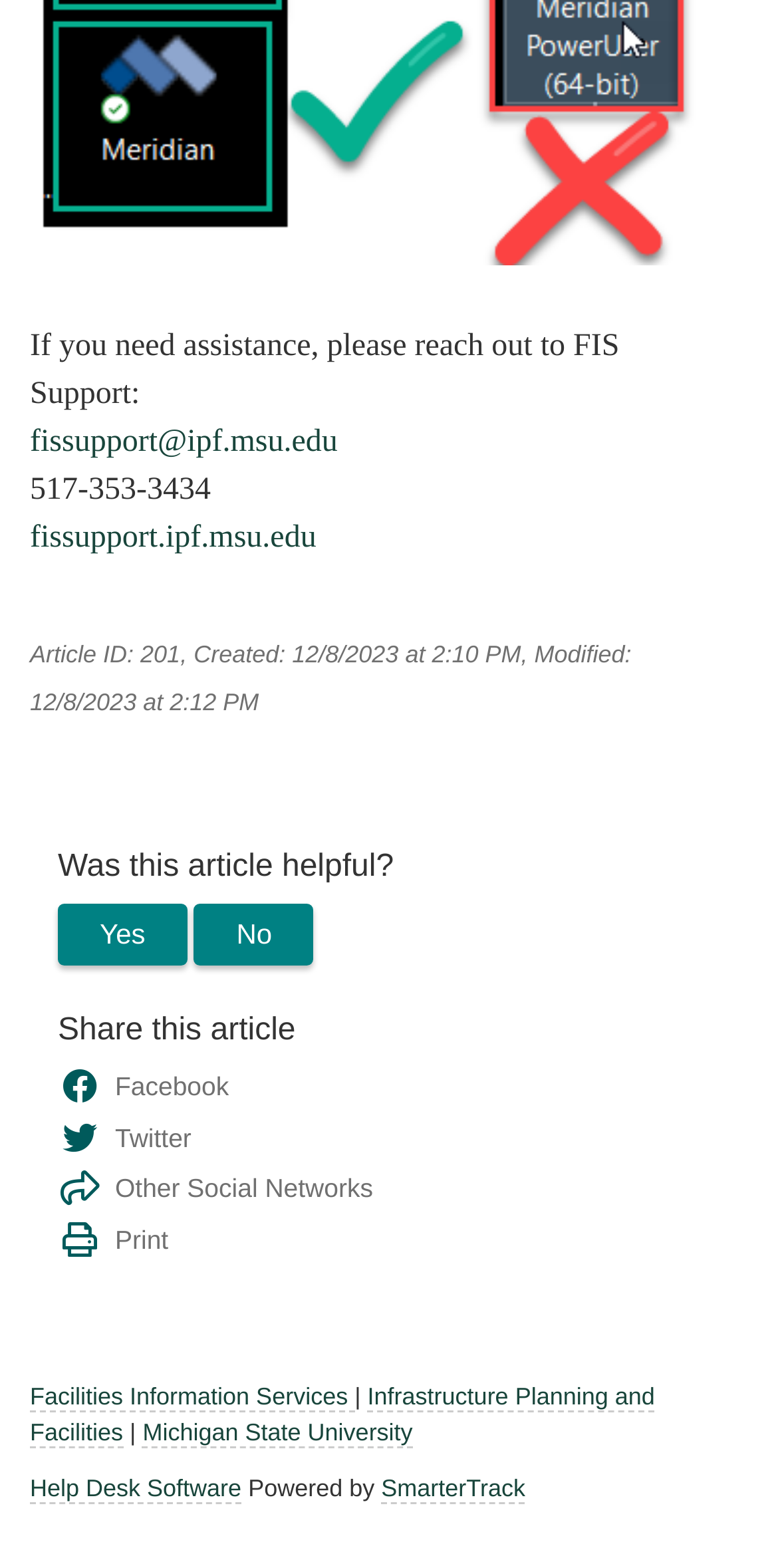What is the phone number for FIS Support?
Please use the visual content to give a single word or phrase answer.

517-353-3434